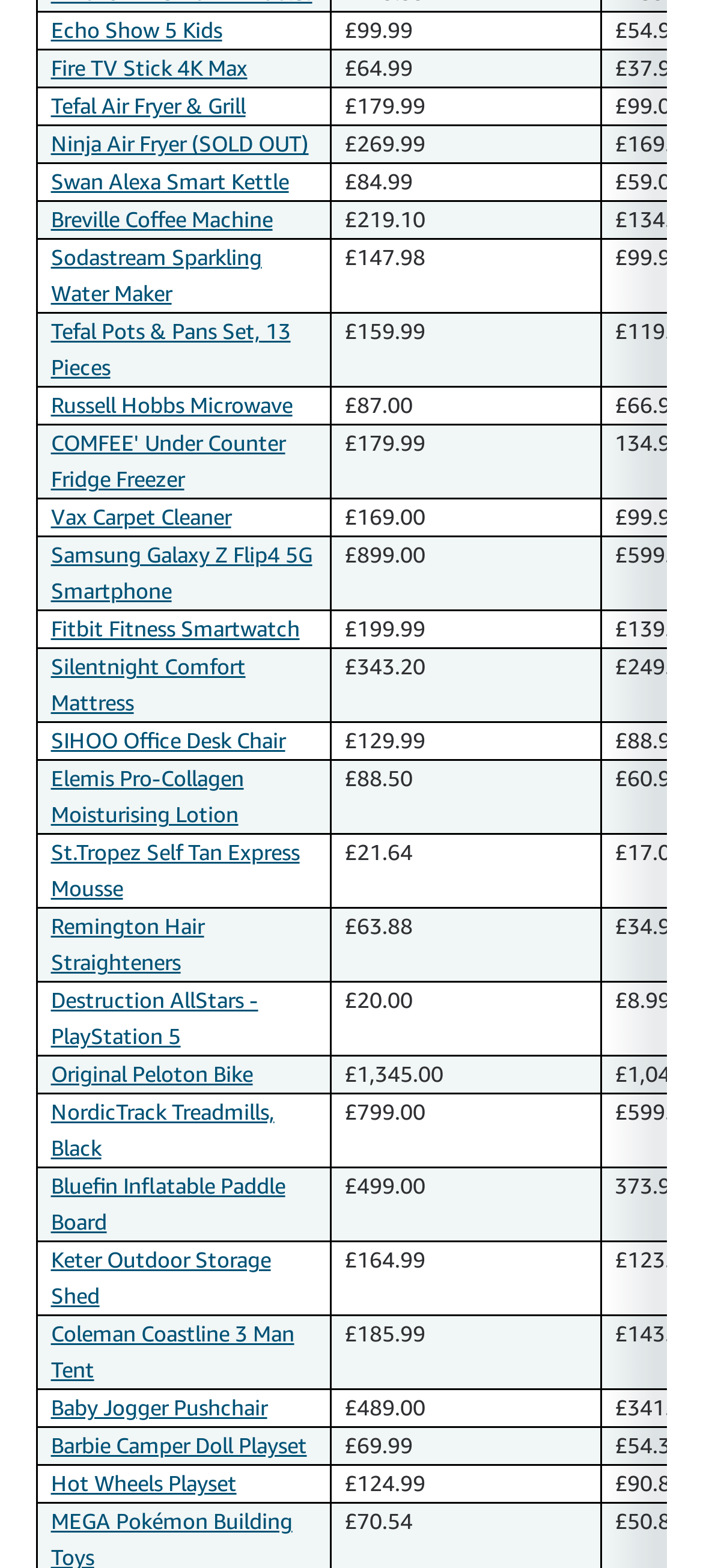Provide the bounding box coordinates of the HTML element this sentence describes: "Ninja Air Fryer (SOLD OUT)".

[0.072, 0.083, 0.439, 0.1]